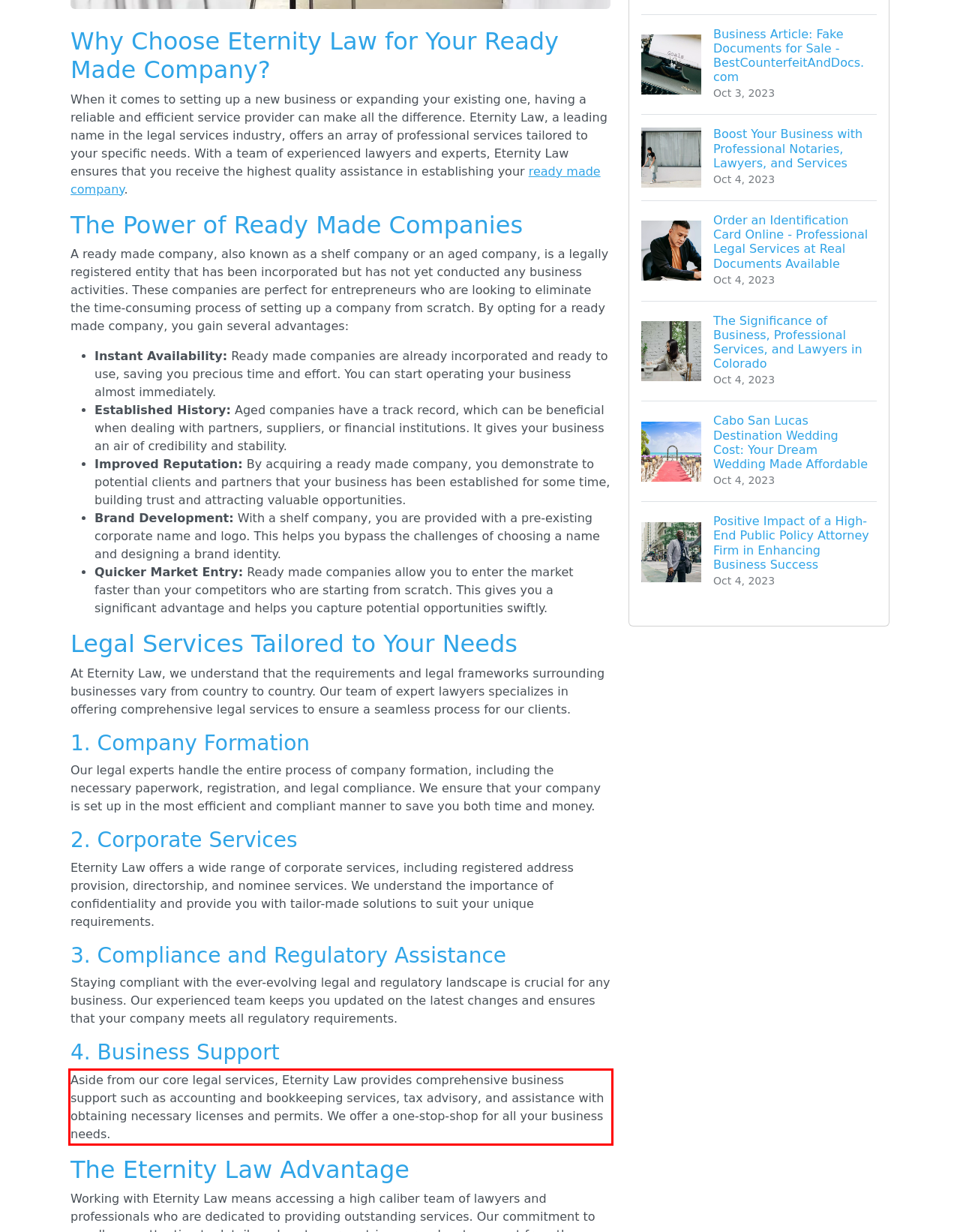Examine the screenshot of the webpage, locate the red bounding box, and perform OCR to extract the text contained within it.

Aside from our core legal services, Eternity Law provides comprehensive business support such as accounting and bookkeeping services, tax advisory, and assistance with obtaining necessary licenses and permits. We offer a one-stop-shop for all your business needs.